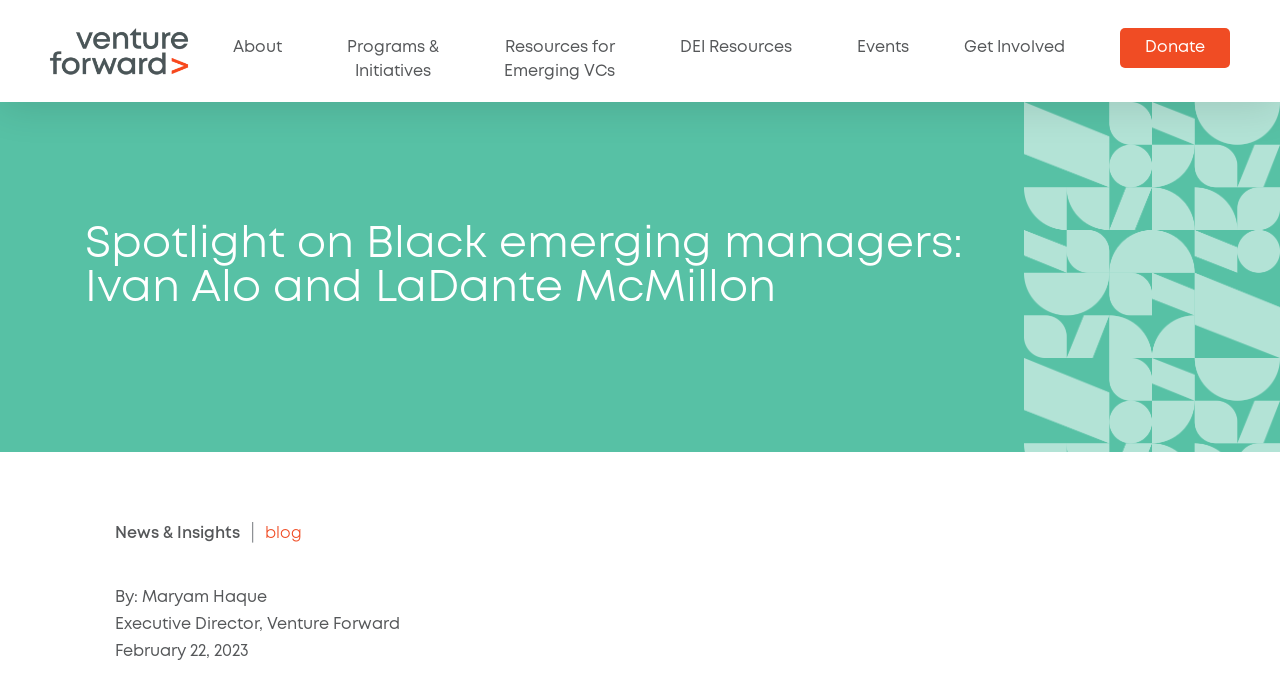What is the name of the program mentioned in the menu?
Please look at the screenshot and answer using one word or phrase.

Programs & Initiatives